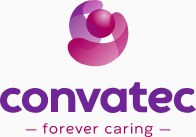Please provide a comprehensive answer to the question based on the screenshot: What is the tagline of Convatec?

The question inquires about the tagline of Convatec. The caption explicitly states that the tagline 'forever caring' is accompanied by the text 'convatec' below the emblem, providing a direct answer to the question.